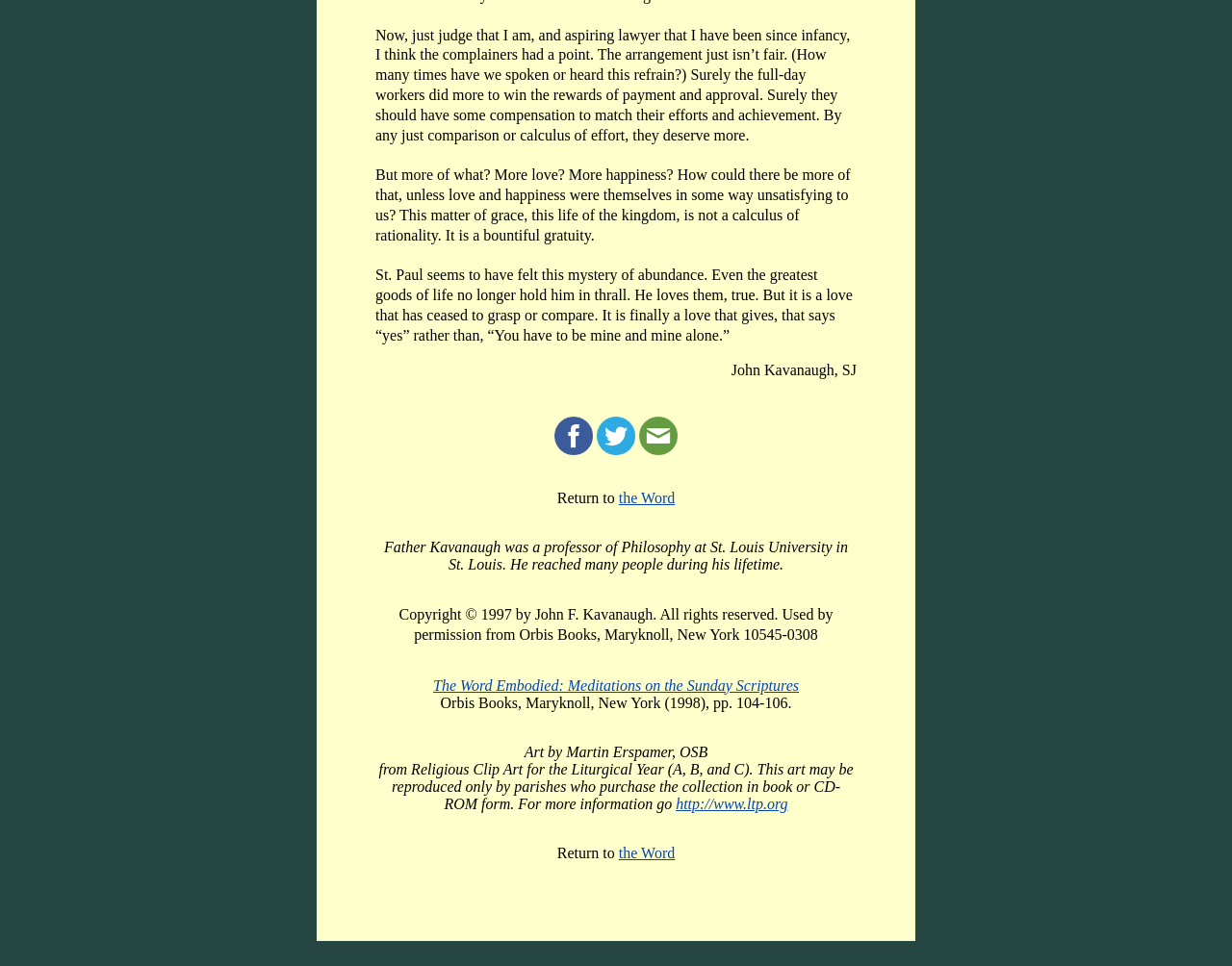Who is the author of the meditation?
Based on the visual, give a brief answer using one word or a short phrase.

John F. Kavanaugh